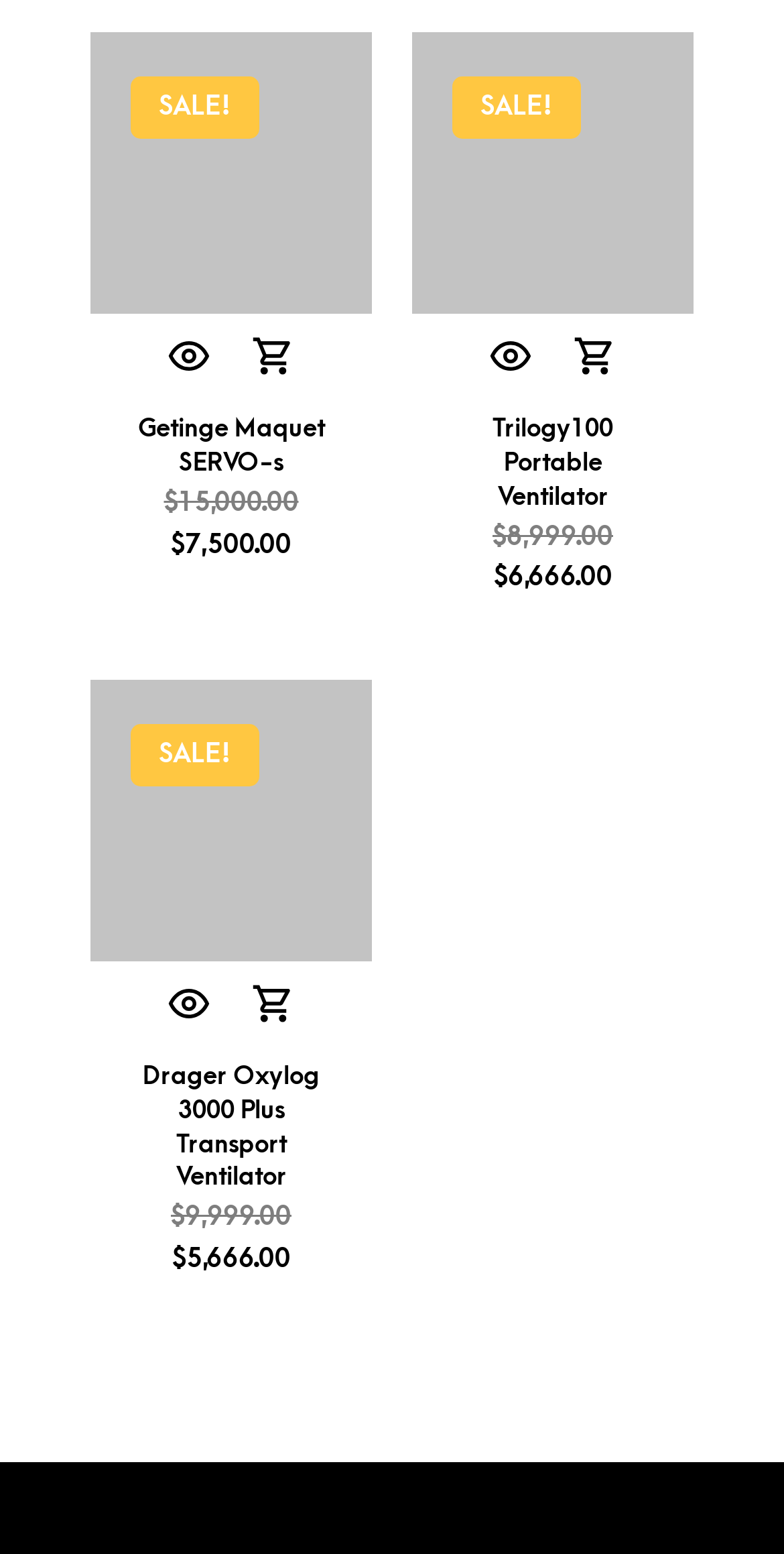Please specify the bounding box coordinates of the element that should be clicked to execute the given instruction: 'Explore 'SALE! Trilogy 100''. Ensure the coordinates are four float numbers between 0 and 1, expressed as [left, top, right, bottom].

[0.526, 0.021, 0.885, 0.202]